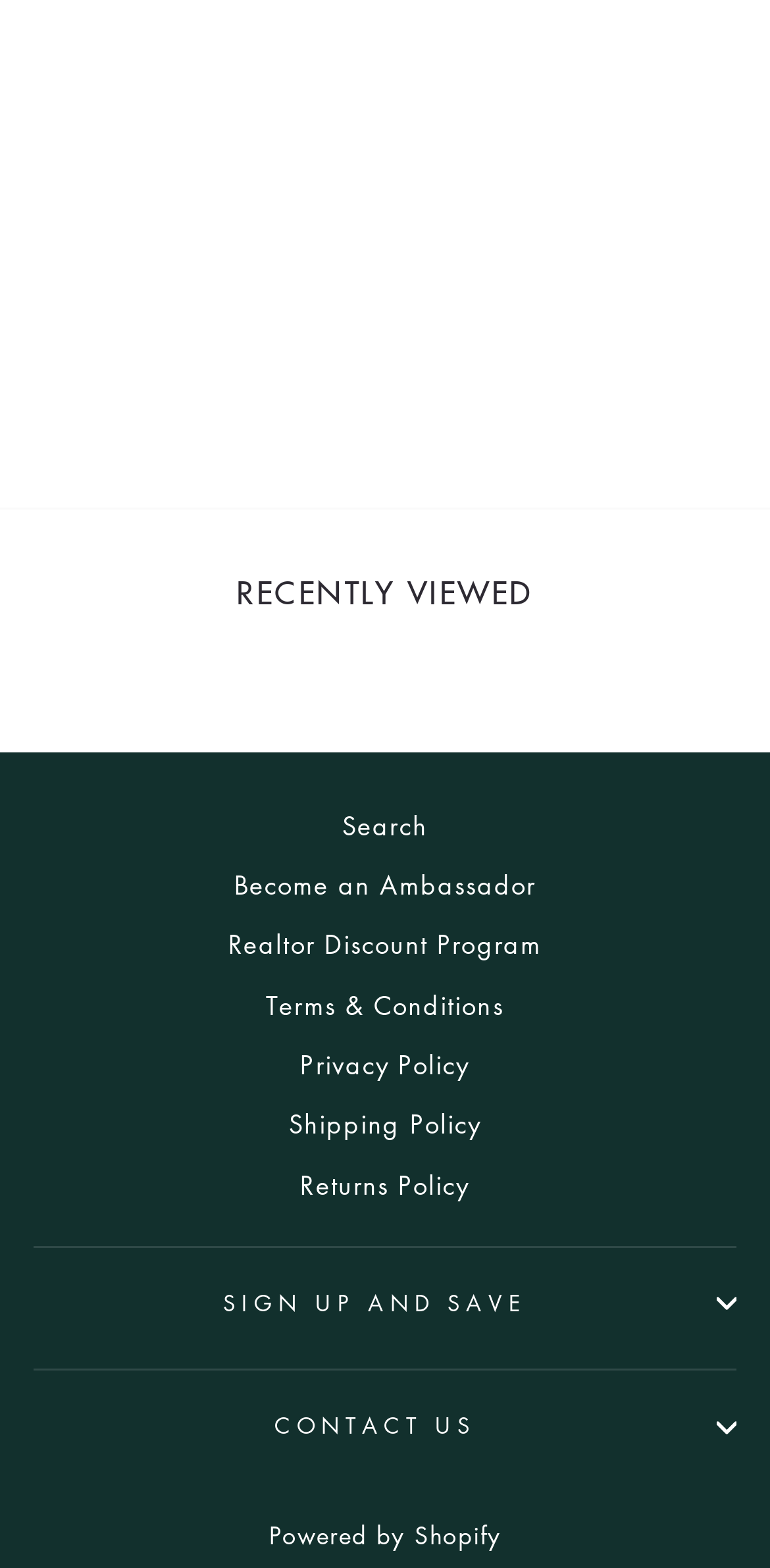Please determine the bounding box coordinates for the element with the description: "Sign up and save".

[0.044, 0.802, 0.956, 0.861]